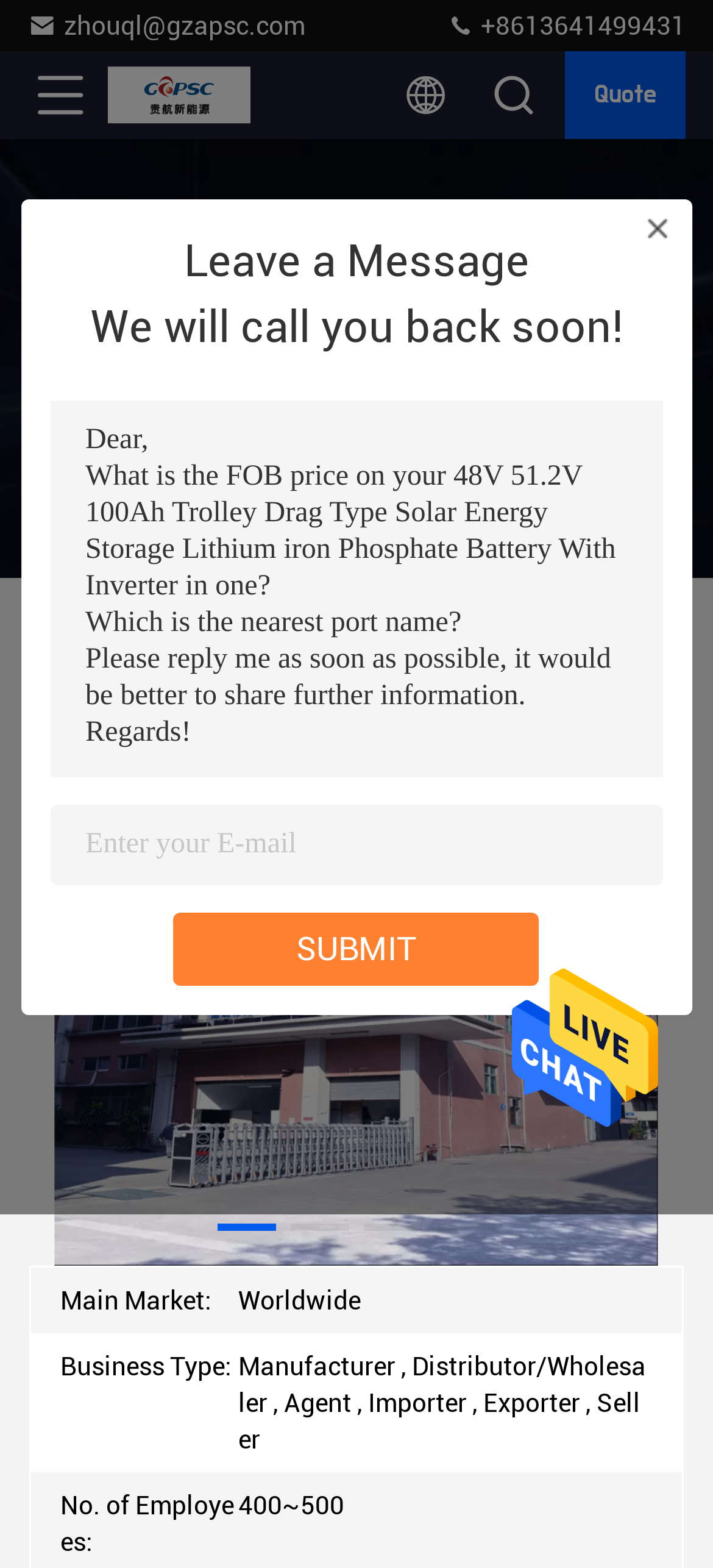Explain the webpage's layout and main content in detail.

This webpage appears to be a company profile for Shenzhen Guihang Electronic Co., Ltd., a supplier of lithium-ion batteries. At the top of the page, there is a link to "Send Message" accompanied by an image, and an image with no description. Below this, there is a section with a heading "Leave a Message" where users can enter their inquiry details in a text box. There is also a sample message provided, inquiring about the price of a specific battery product.

To the right of this section, there is a "SUBMIT" button. Above this, there are two text boxes, one for entering an email address and another for an unspecified purpose. There are also several links and images scattered throughout this section, including a company logo, a link to the company's email address, and a phone number.

Further down the page, there is a section with a heading "Shenzhen Guihang Electronic Co., Ltd." that appears to be a company overview. This section includes a brief description of the company, as well as several links to other pages, including "Quote" and "Home". There is also a carousel of images, with buttons to navigate to different slides.

At the bottom of the page, there is a section with several static text elements, including "Main Market:", "Business Type:", and "No. of Employees:", which provide information about the company's market, business type, and number of employees.